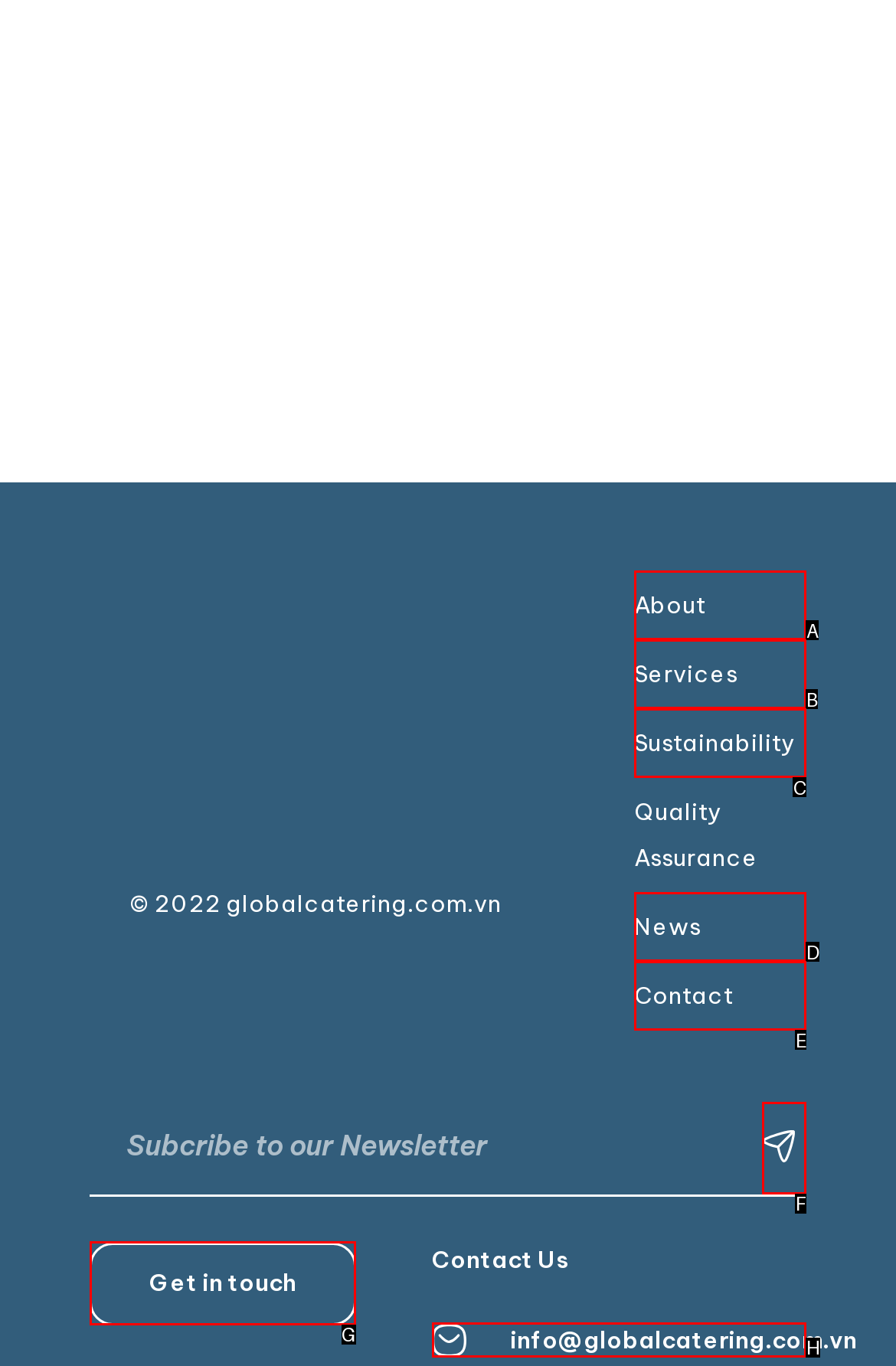Determine the HTML element to click for the instruction: Get in touch.
Answer with the letter corresponding to the correct choice from the provided options.

G